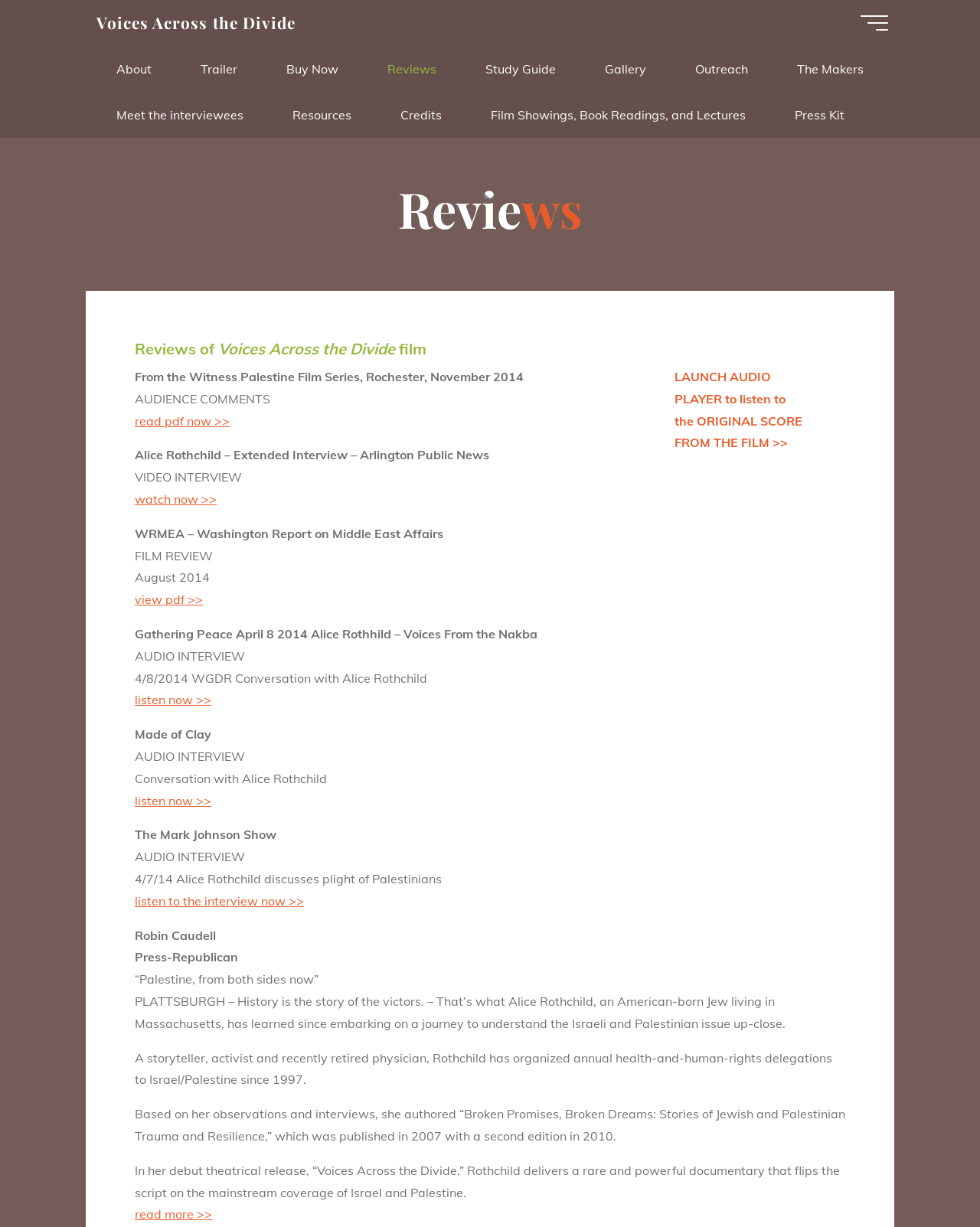What is the title of the first audio interview?
Answer with a single word or short phrase according to what you see in the image.

Conversation with Alice Rothchild